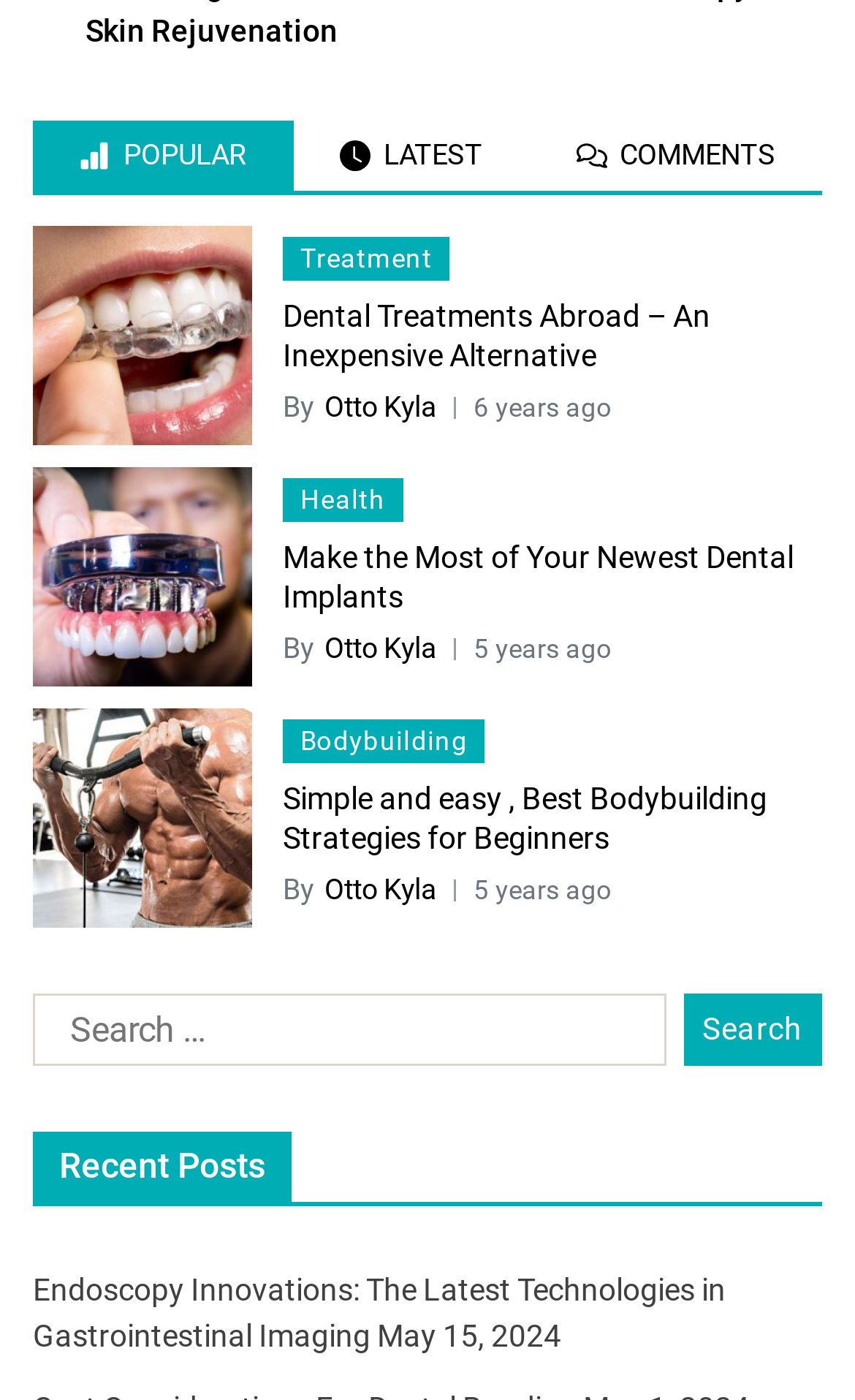Using the element description: "Otto Kyla", determine the bounding box coordinates for the specified UI element. The coordinates should be four float numbers between 0 and 1, [left, top, right, bottom].

[0.379, 0.276, 0.51, 0.306]